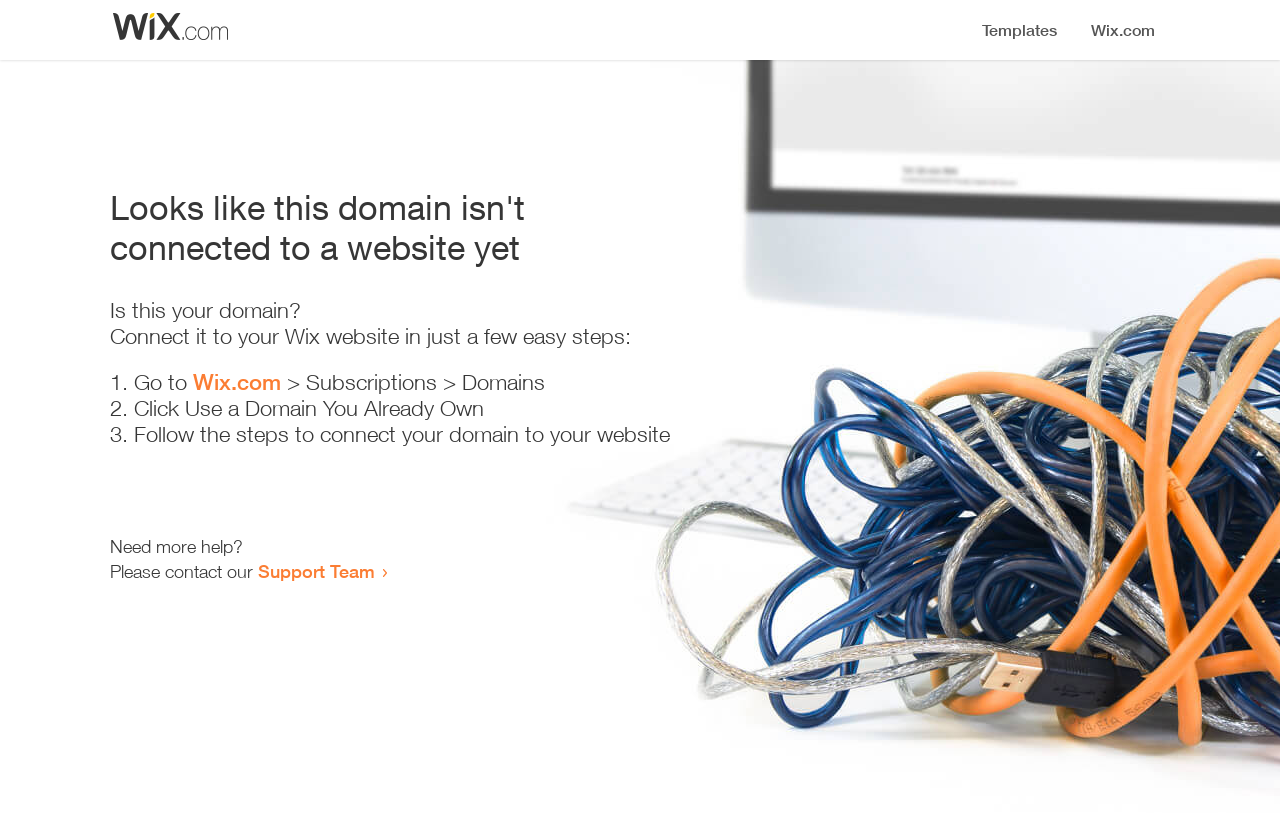Provide a short answer using a single word or phrase for the following question: 
What is the current status of the domain?

Not connected to a website